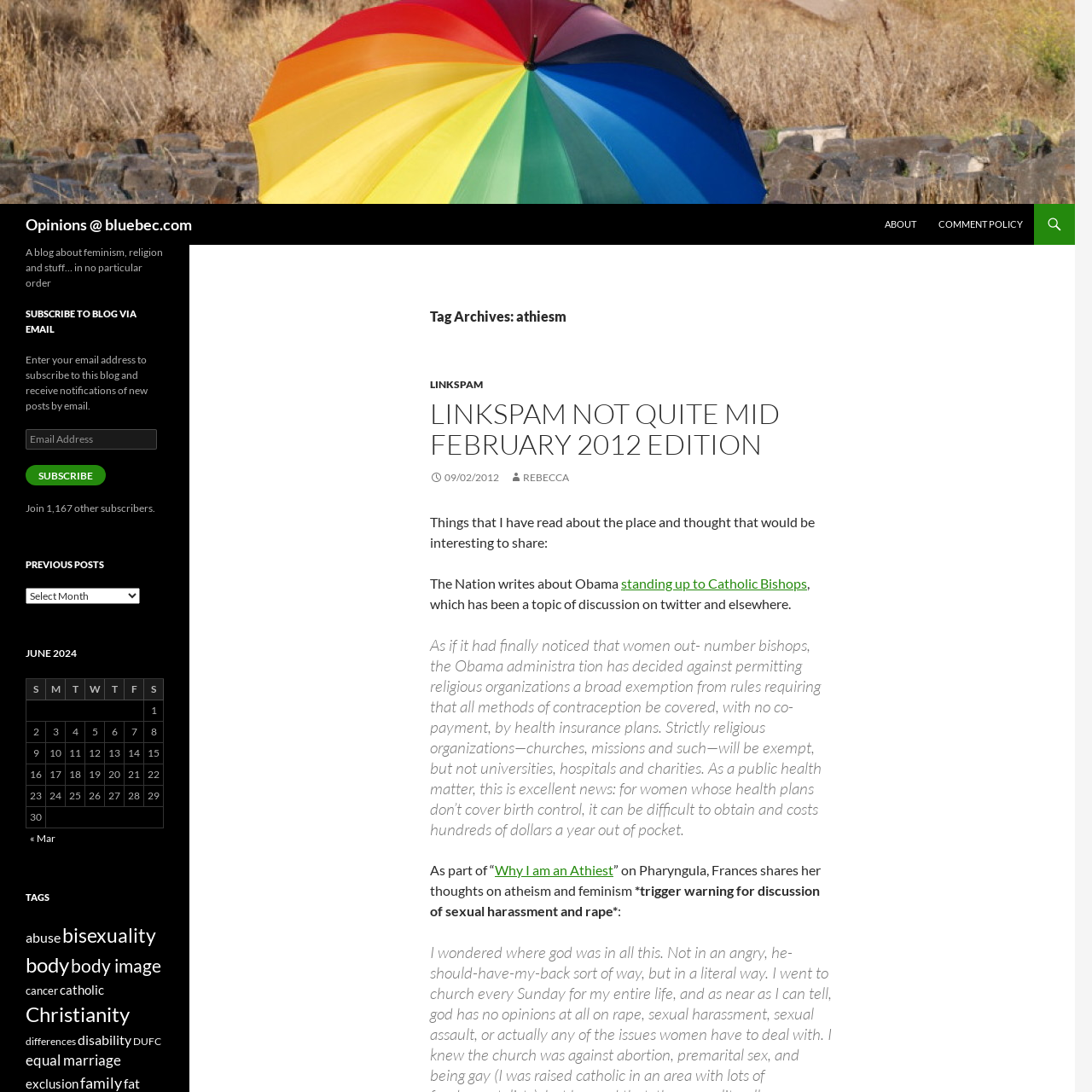Respond to the question with just a single word or phrase: 
What is the purpose of the 'SUBSCRIBE TO BLOG VIA EMAIL' section?

To receive notifications of new posts